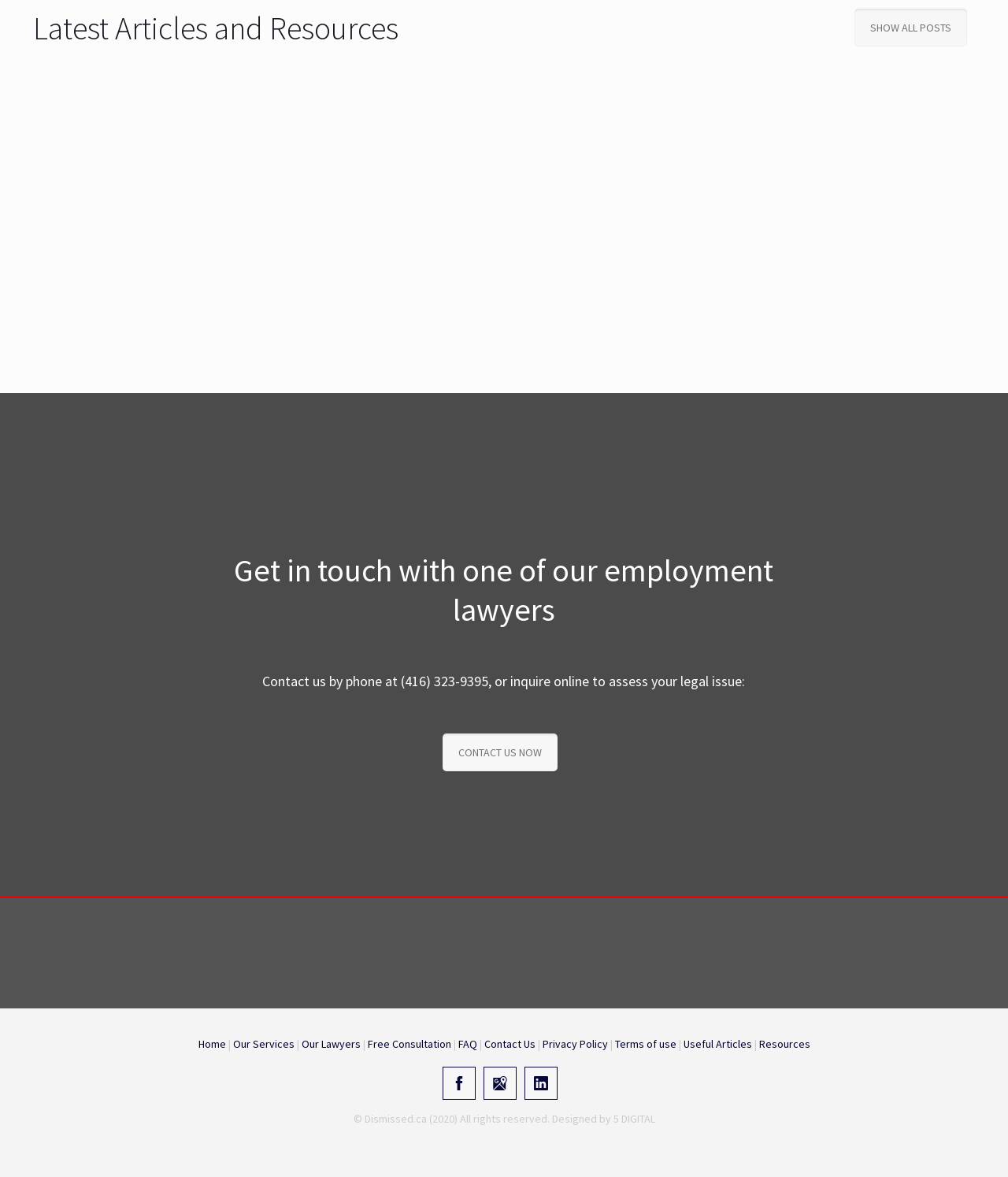What is the topic of the latest articles?
Provide a fully detailed and comprehensive answer to the question.

The webpage has a heading 'Latest Articles and Resources' and several article titles related to employment law, such as 'COVID-19 Lay Off Bulletin', 'The New World – Employment Contracts', and 'Toronto Workplace Harassment Lawyers', indicating that the topic of the latest articles is employment law.